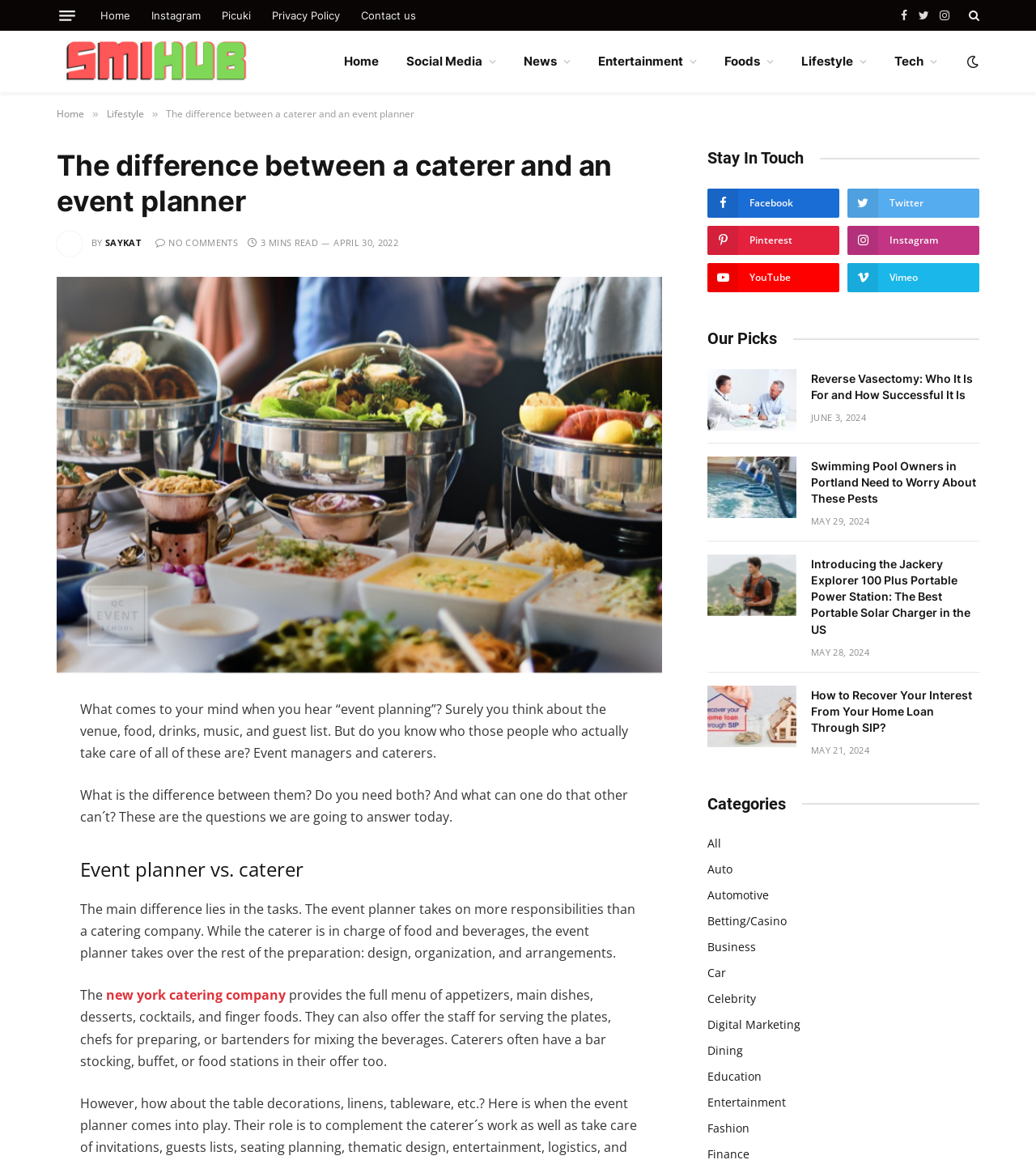How many social media platforms are listed in the 'Stay In Touch' section?
Could you give a comprehensive explanation in response to this question?

I counted the number of social media platforms listed in the 'Stay In Touch' section, which includes Facebook, Twitter, Pinterest, Instagram, and YouTube.